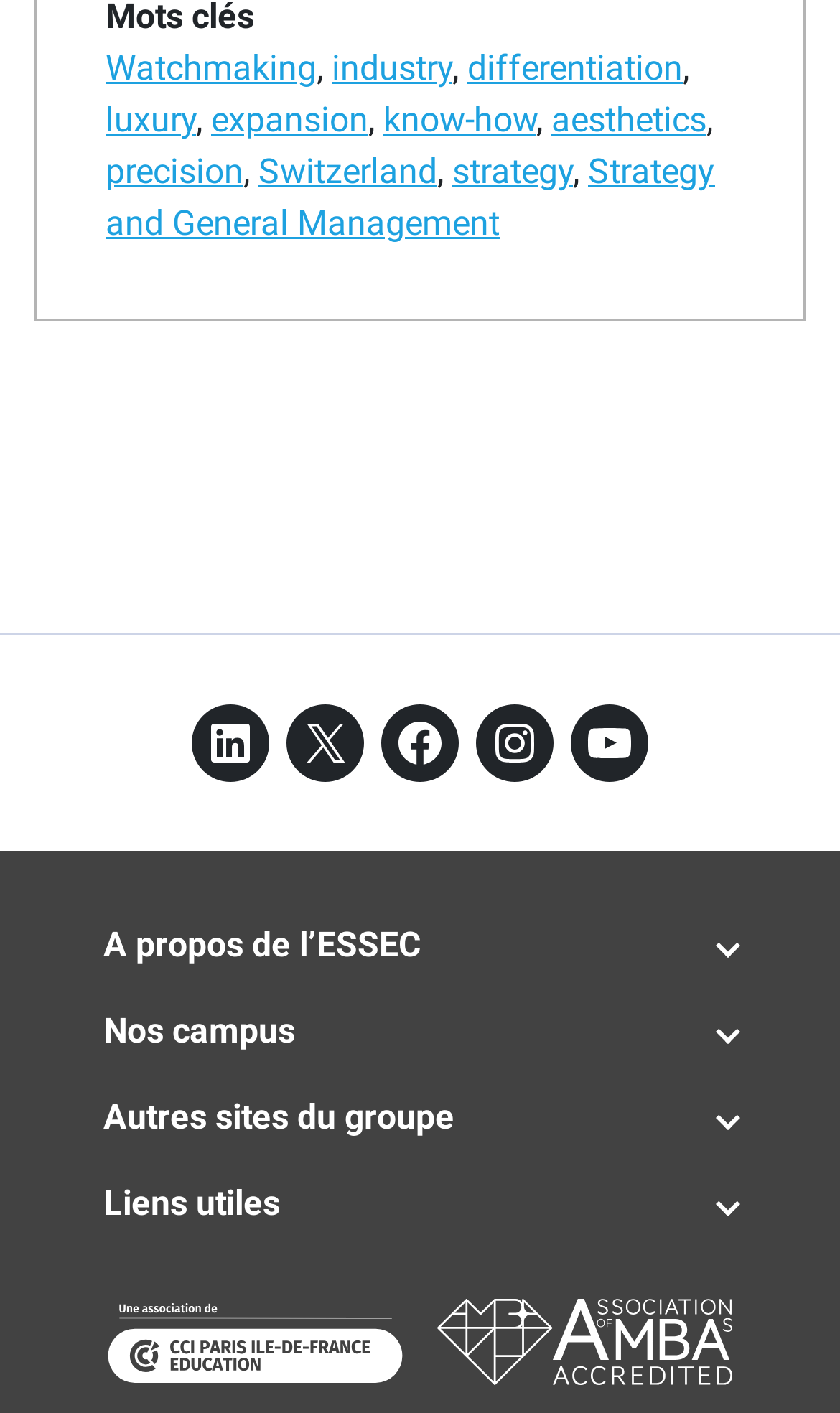How many figures are present on the webpage?
Based on the image, please offer an in-depth response to the question.

There are 2 figures present on the webpage, one located at the bottom-left corner with a bounding box coordinate of [0.128, 0.922, 0.479, 0.978] and the other at the bottom-right corner with a bounding box coordinate of [0.521, 0.919, 0.872, 0.981].